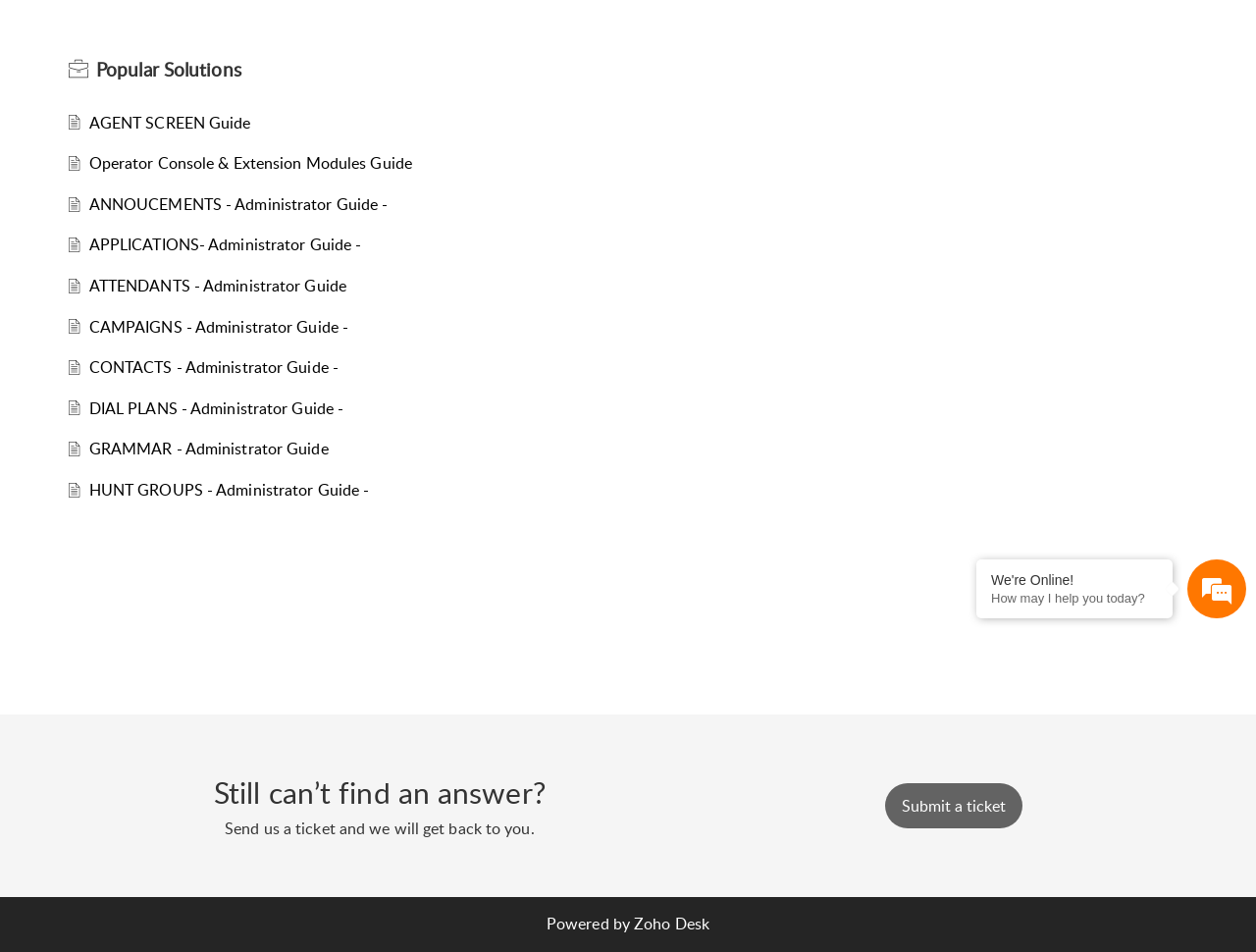Find the bounding box coordinates for the UI element that matches this description: "title="google-adwords-yellow2-1920"".

None